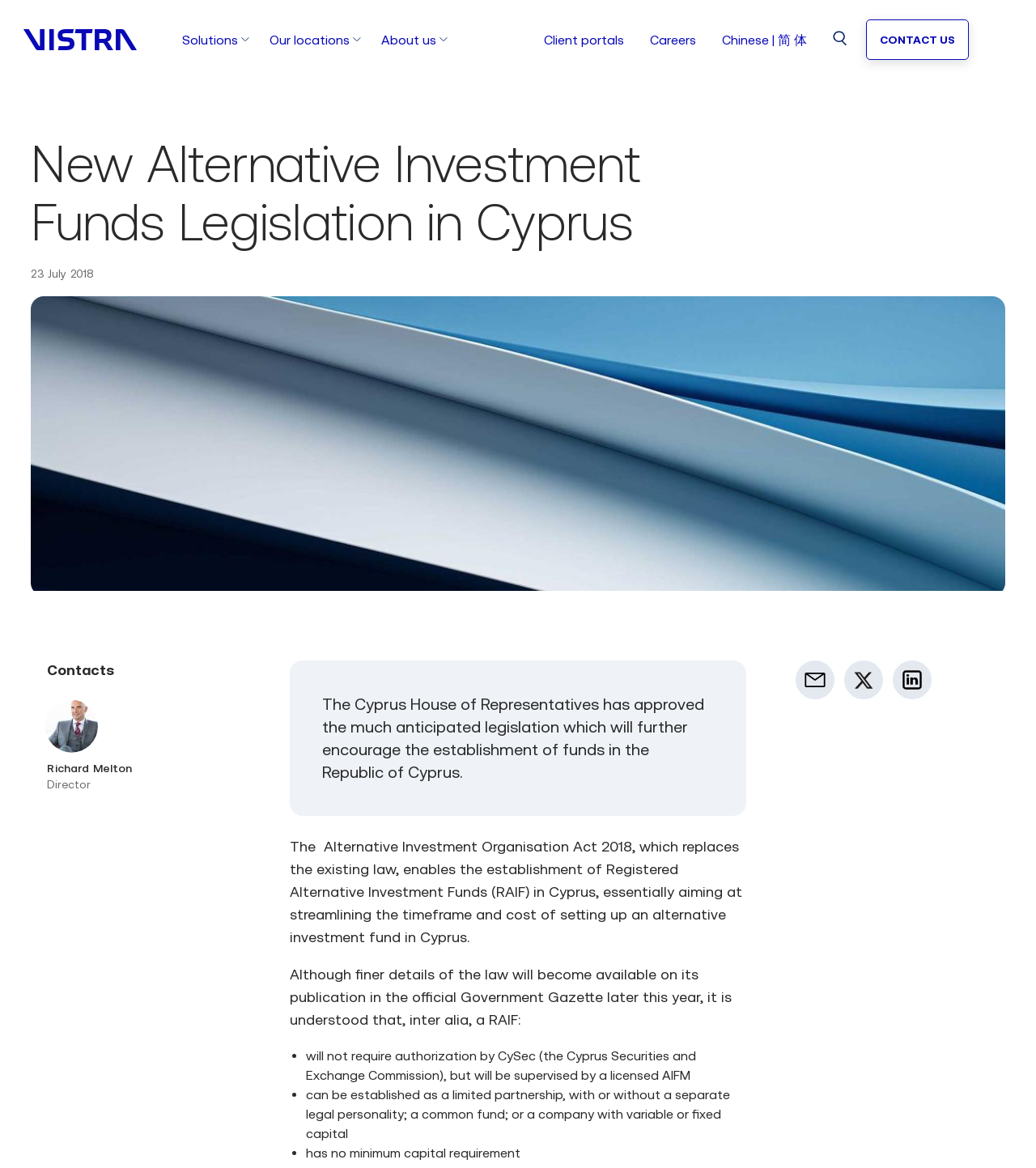Determine the bounding box coordinates for the clickable element required to fulfill the instruction: "Go to Vistra Home". Provide the coordinates as four float numbers between 0 and 1, i.e., [left, top, right, bottom].

[0.022, 0.024, 0.132, 0.043]